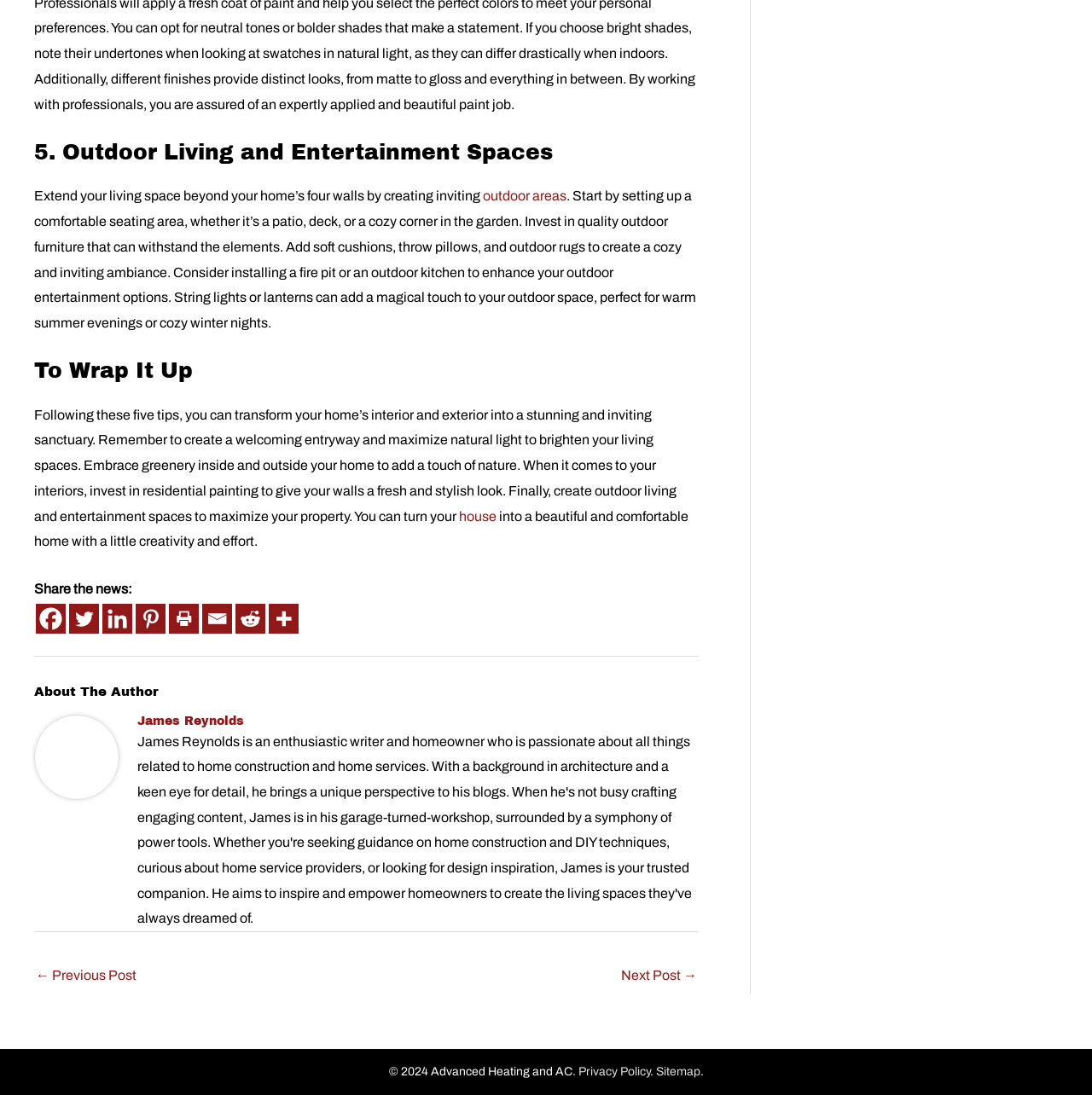Provide the bounding box coordinates for the area that should be clicked to complete the instruction: "Share on Facebook".

[0.033, 0.552, 0.06, 0.579]